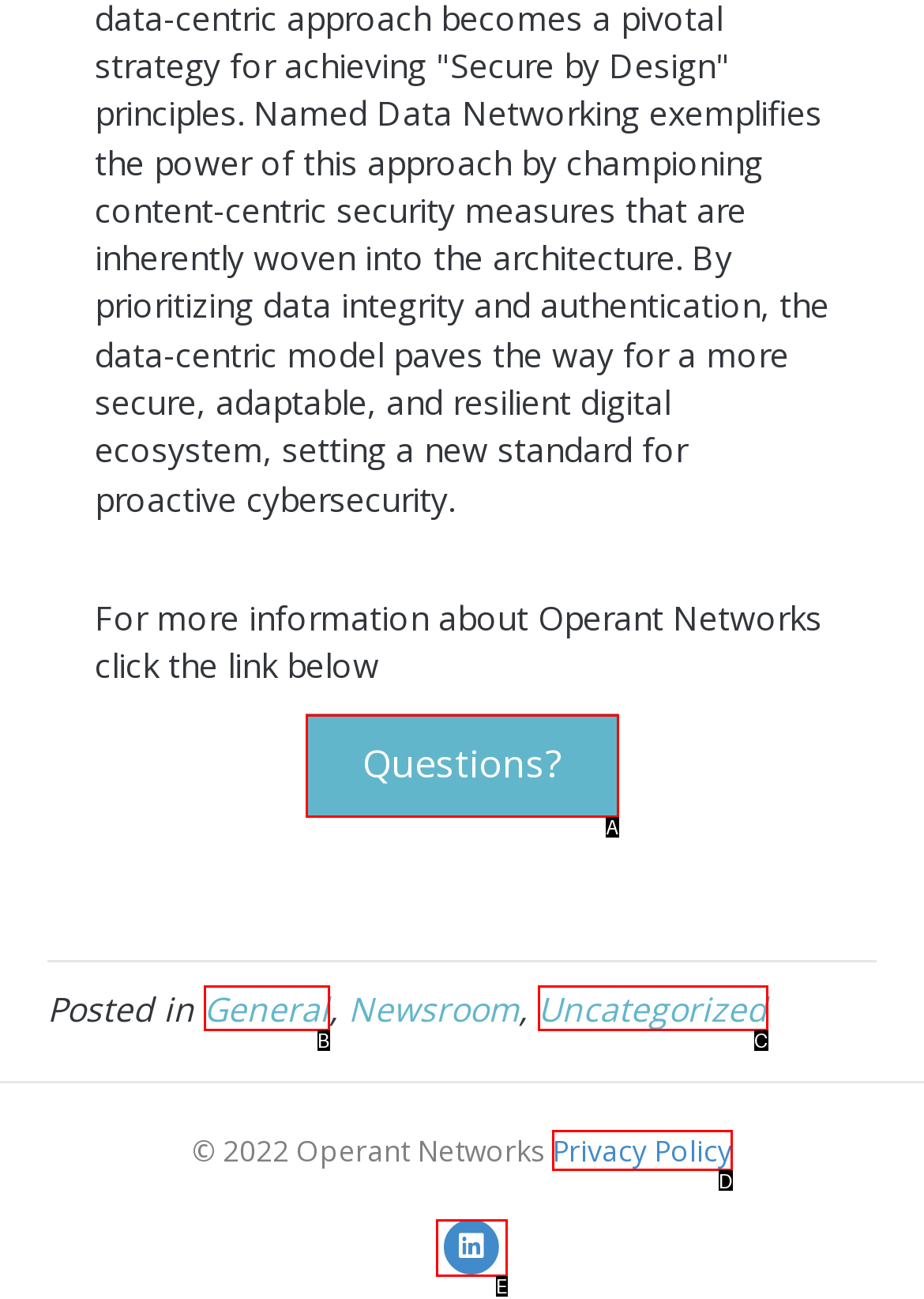Choose the UI element that best aligns with the description: Privacy Policy
Respond with the letter of the chosen option directly.

D